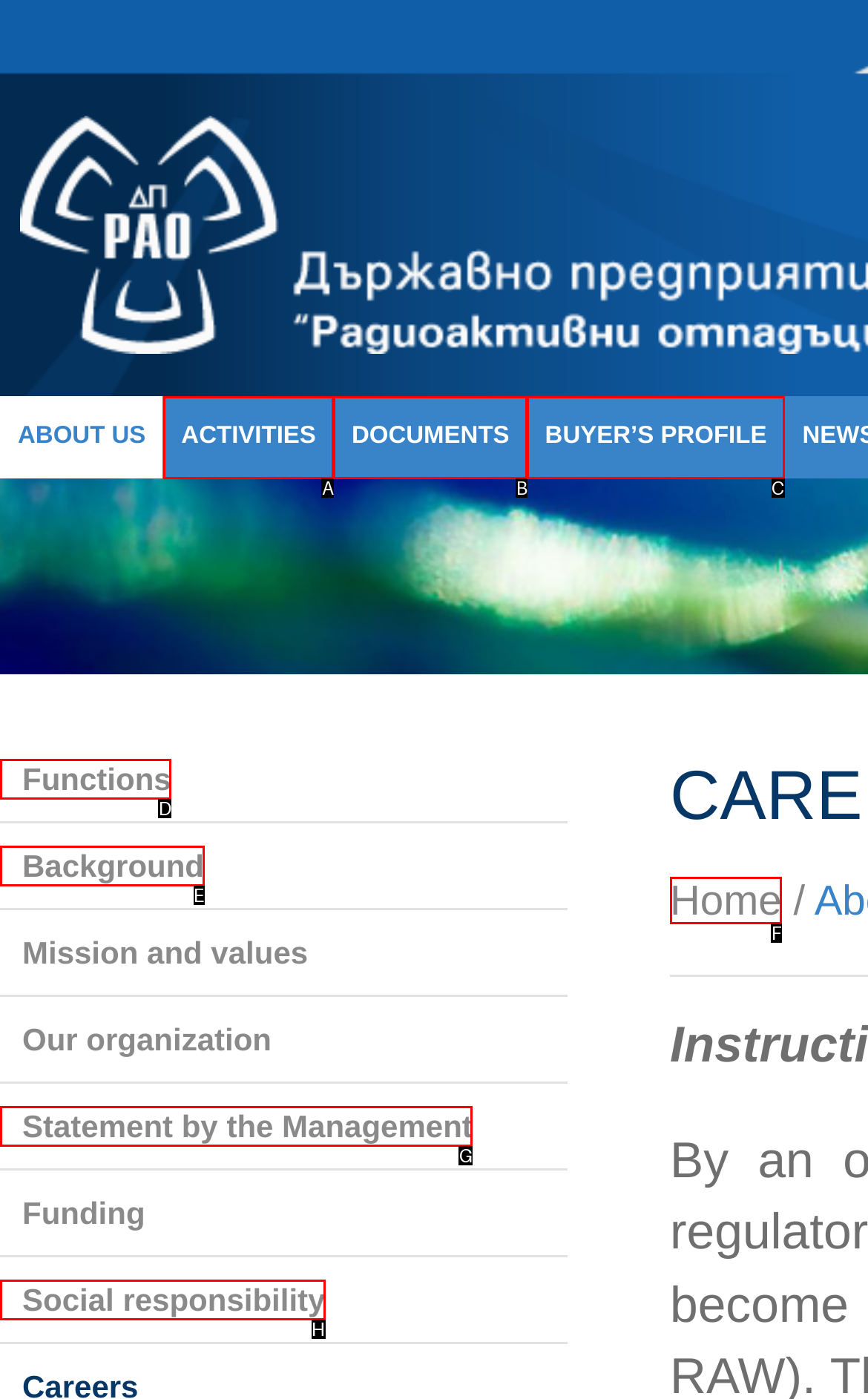Match the description: Social responsibility to the correct HTML element. Provide the letter of your choice from the given options.

H